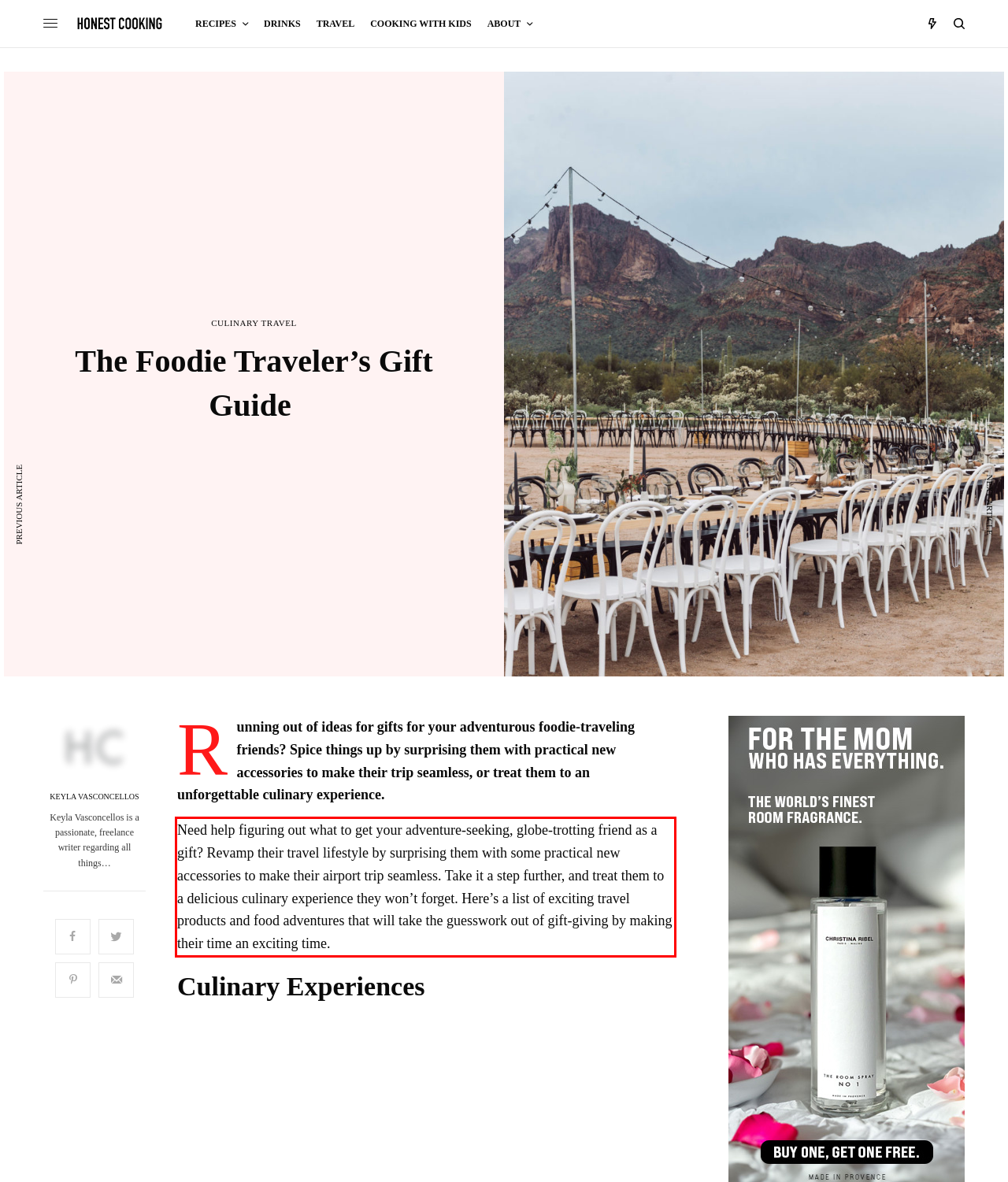Please examine the webpage screenshot and extract the text within the red bounding box using OCR.

Need help figuring out what to get your adventure-seeking, globe-trotting friend as a gift? Revamp their travel lifestyle by surprising them with some practical new accessories to make their airport trip seamless. Take it a step further, and treat them to a delicious culinary experience they won’t forget. Here’s a list of exciting travel products and food adventures that will take the guesswork out of gift-giving by making their time an exciting time.